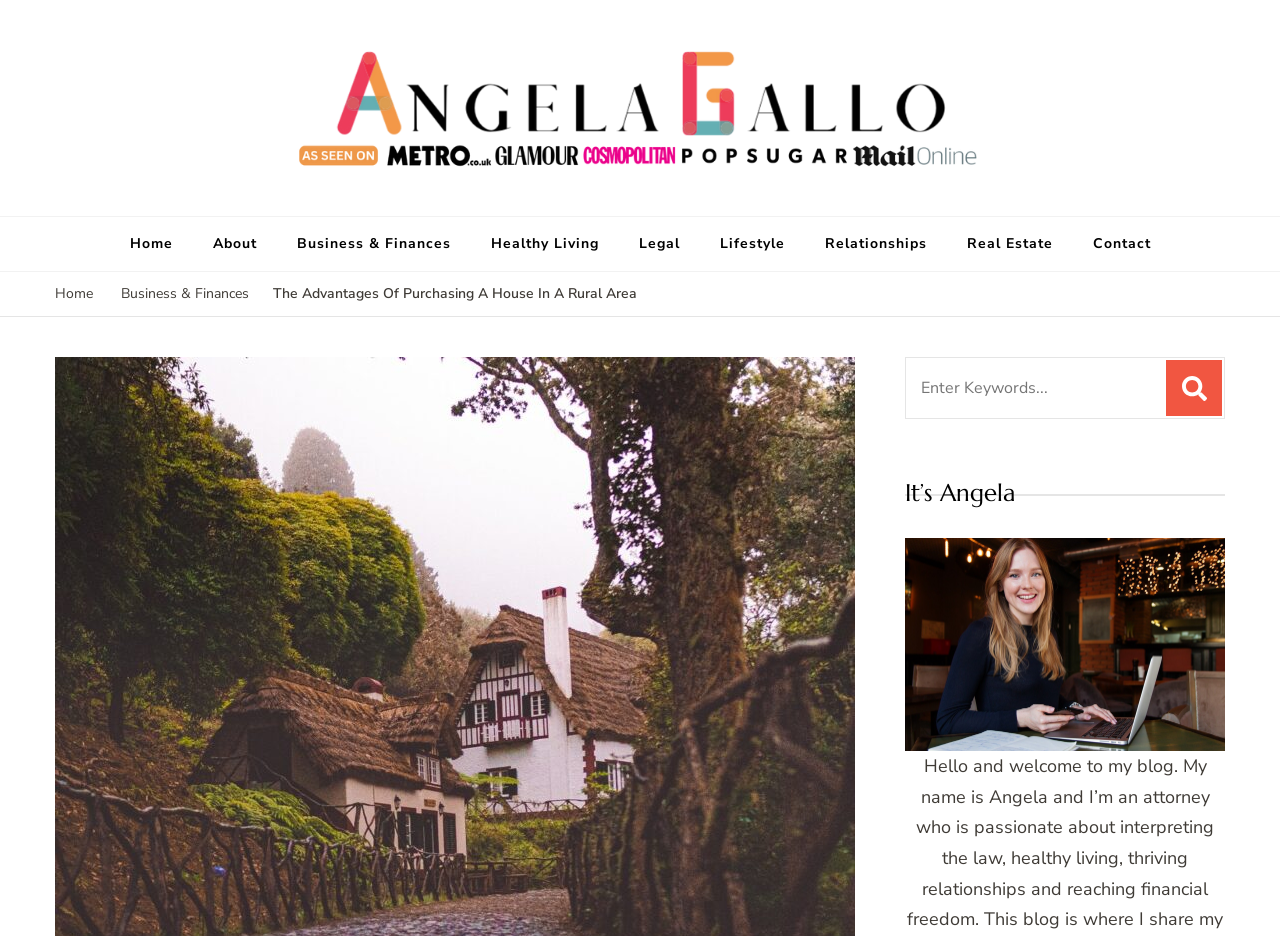Using the elements shown in the image, answer the question comprehensively: How many categories are listed in the mobile menu?

The mobile menu is located at the top of the webpage and contains 9 categories, namely Home, About, Business & Finances, Healthy Living, Legal, Lifestyle, Relationships, Real Estate, and Contact.